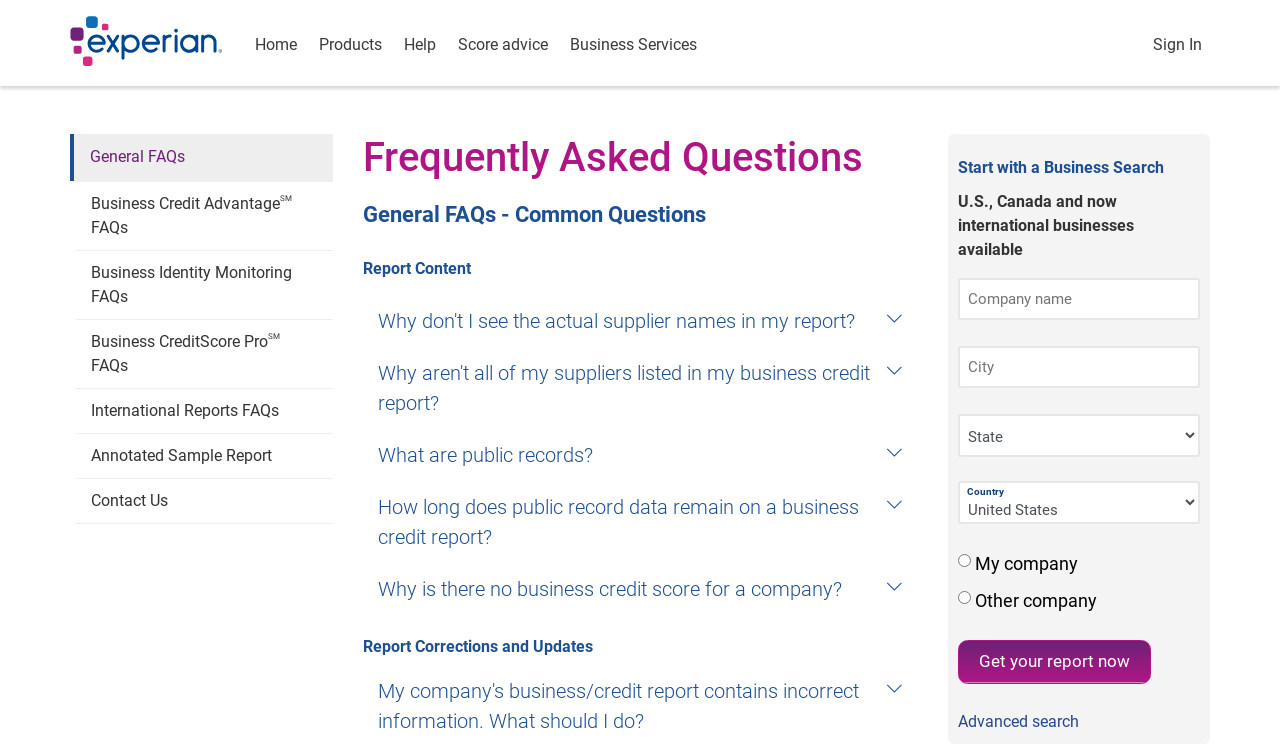Please give the bounding box coordinates of the area that should be clicked to fulfill the following instruction: "Go to Facebook". The coordinates should be in the format of four float numbers from 0 to 1, i.e., [left, top, right, bottom].

None